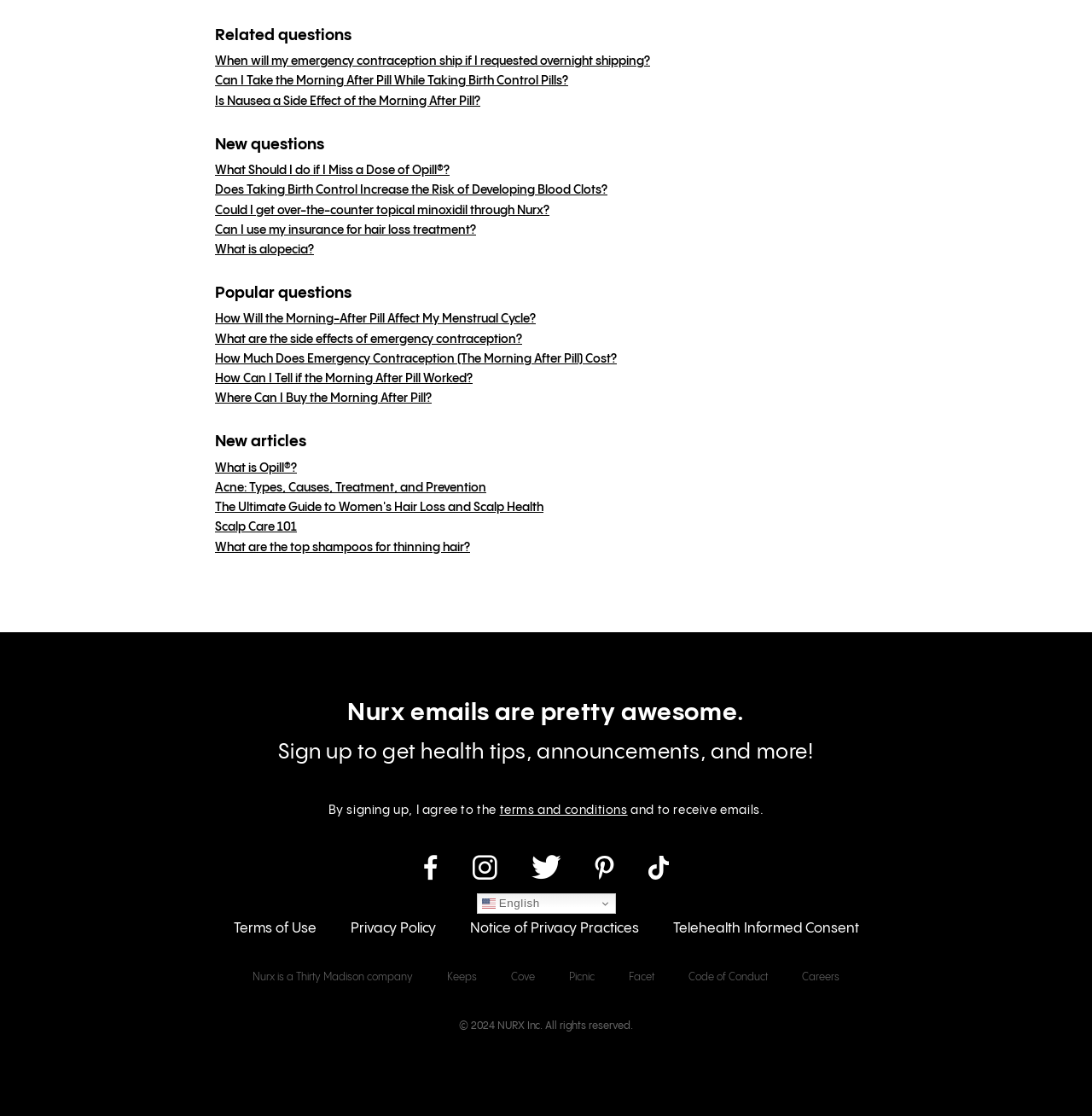What is the purpose of the section below 'Popular questions'?
Give a single word or phrase as your answer by examining the image.

To provide new articles